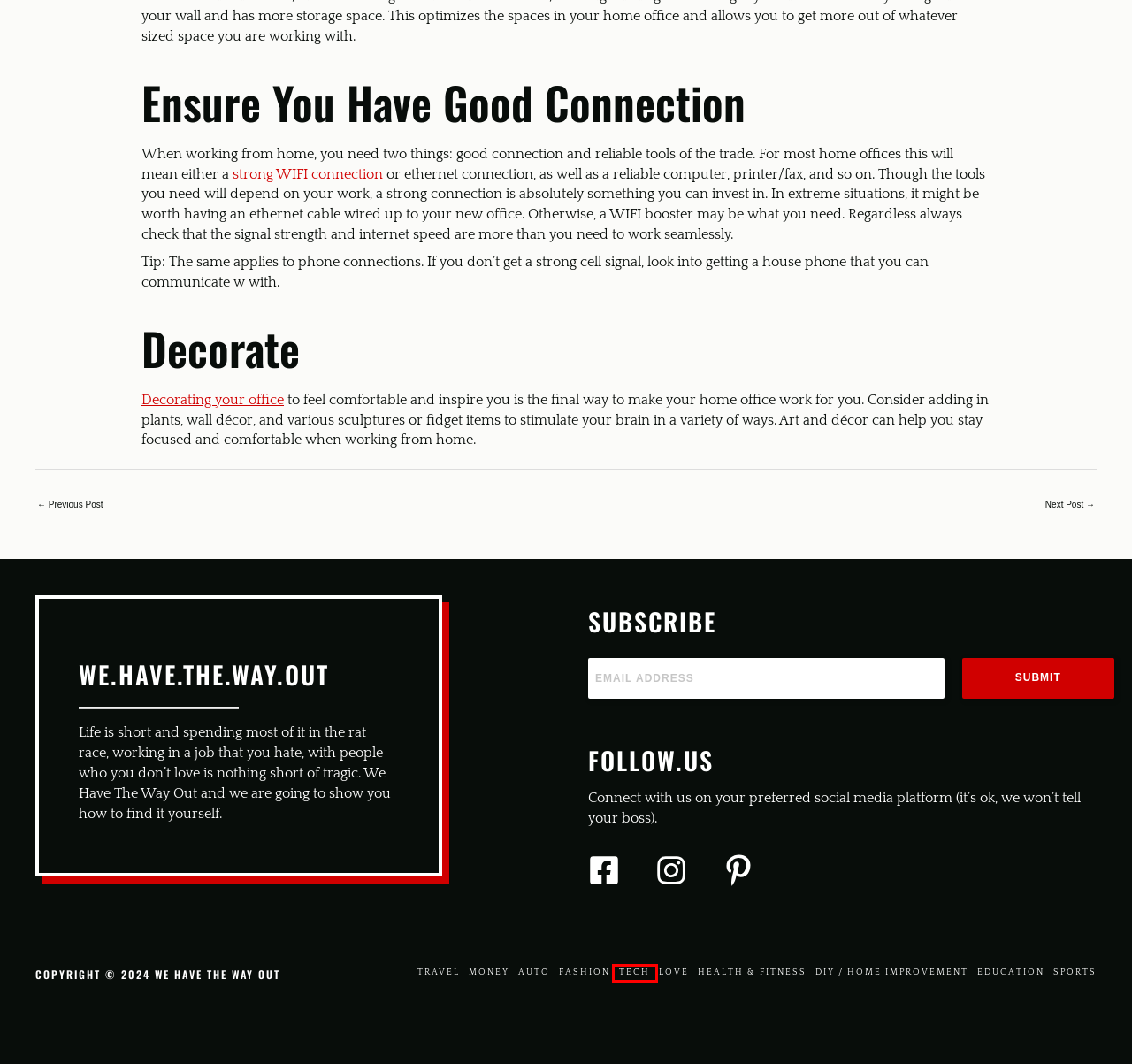You have a screenshot of a webpage with an element surrounded by a red bounding box. Choose the webpage description that best describes the new page after clicking the element inside the red bounding box. Here are the candidates:
A. Education Archives - We Have The Way Out
B. Diy / Home Improvement Archives - We Have The Way Out
C. Travel Archives - We Have The Way Out
D. Love Archives - We Have The Way Out
E. Health & Fitness Archives - We Have The Way Out
F. Tech Archives - We Have The Way Out
G. Auto Archives - We Have The Way Out
H. Follow These Tips to Get Rid of Bulgy Love - We Have The Way Out

F